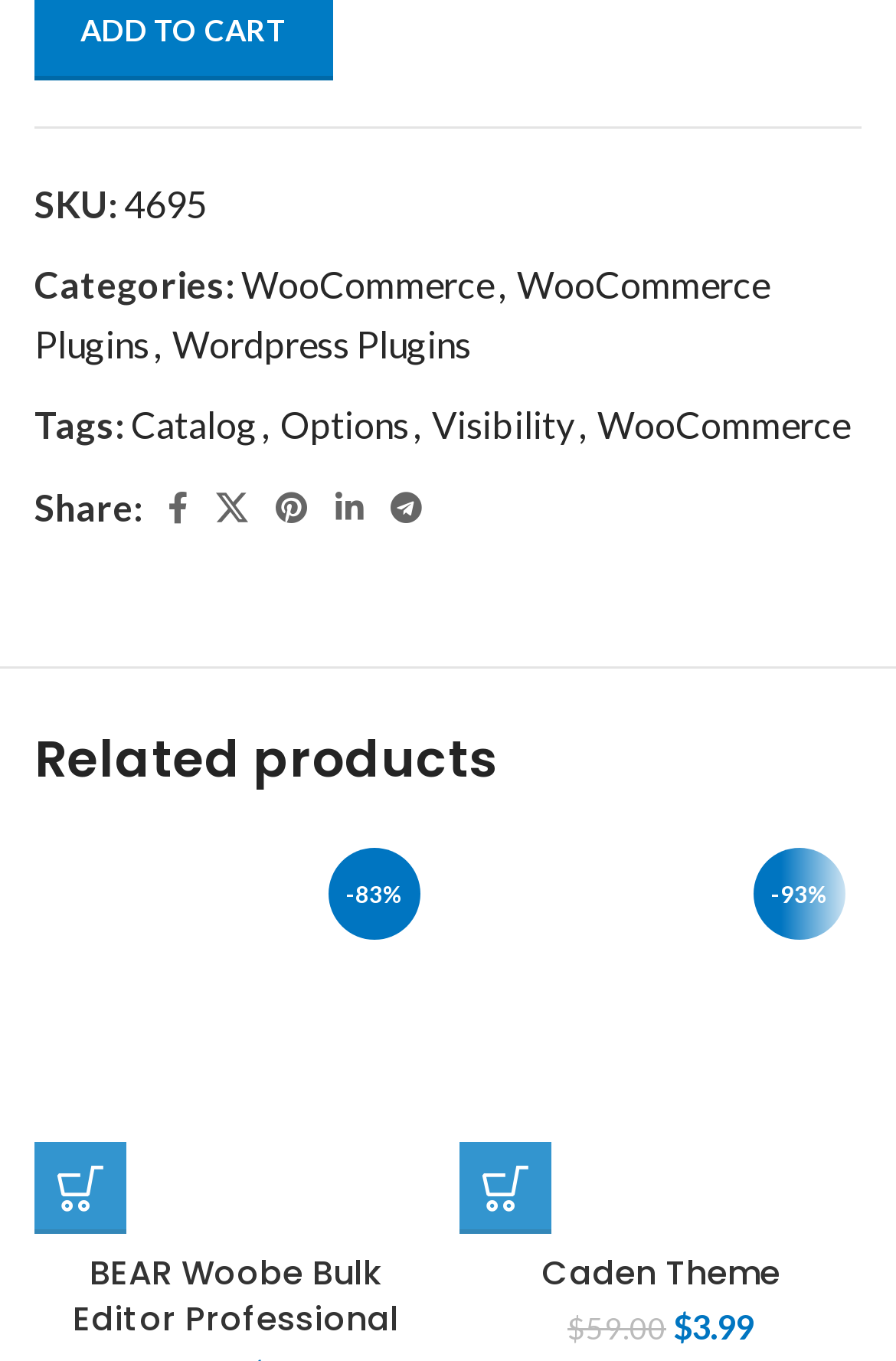Refer to the image and provide an in-depth answer to the question: 
How many social media links are available?

The social media links can be found in the 'Share:' section of the webpage, where there are links to 'Facebook', 'X', 'Pinterest', 'Linkedin', and 'Telegram', making a total of 5 social media links.